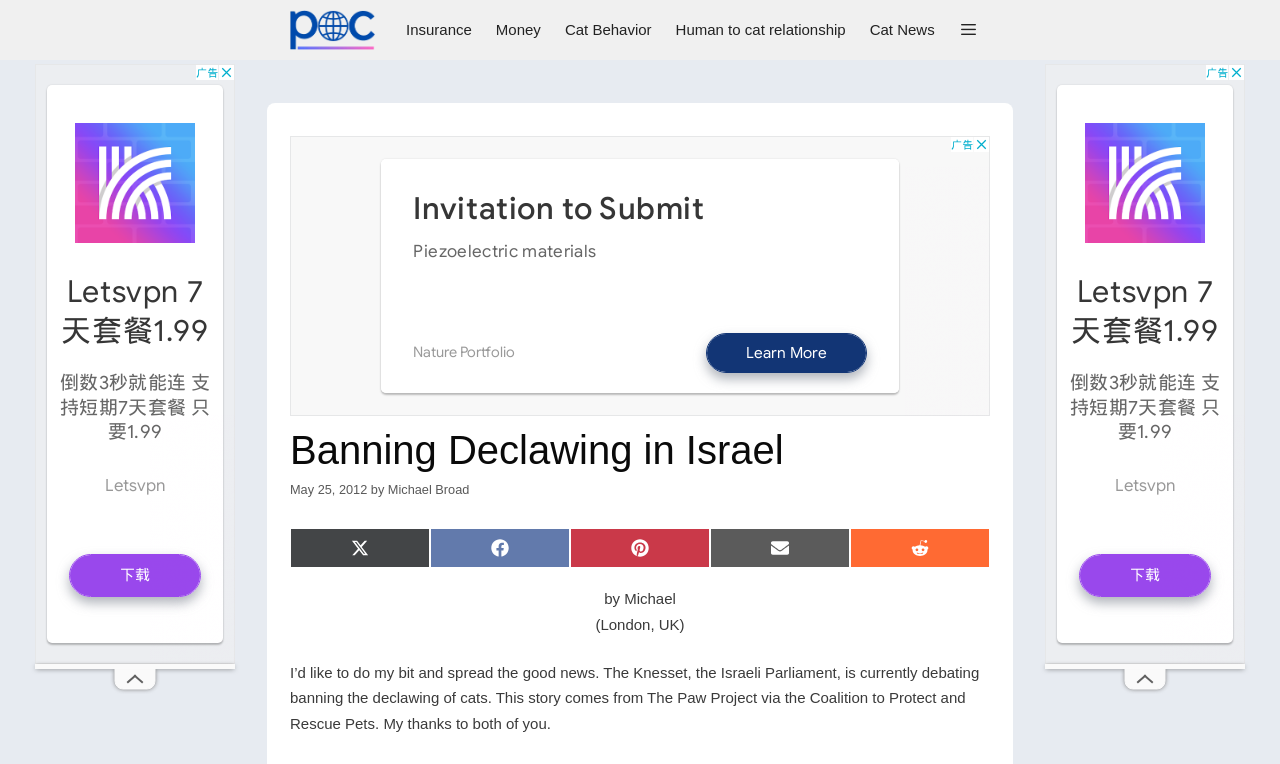What is the category of the article?
Look at the image and construct a detailed response to the question.

The category of the article can be determined by looking at the navigation links at the top of the webpage, which includes a link to 'Cat News', indicating that the article falls under the category of Cat News.